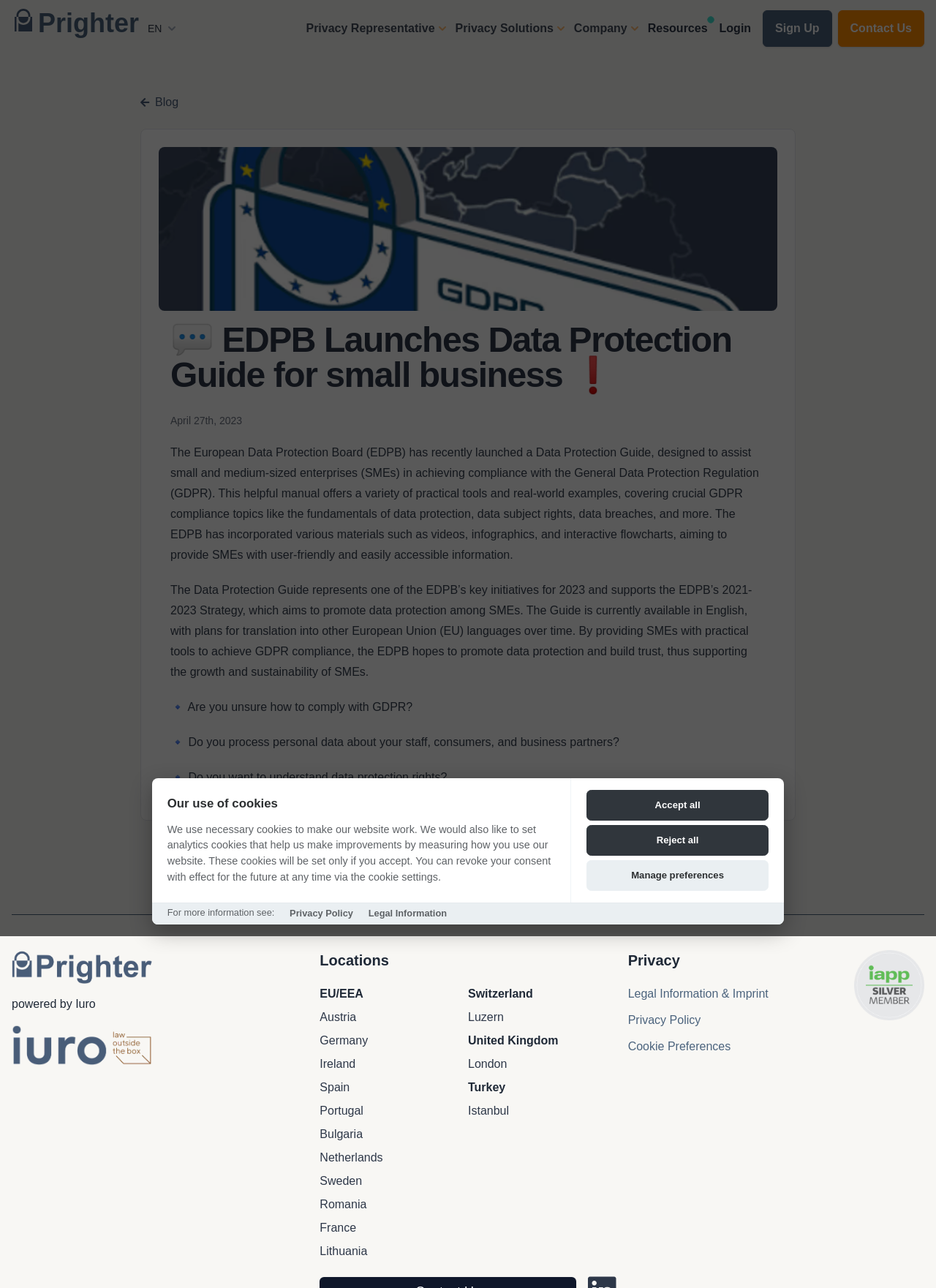Determine the bounding box coordinates in the format (top-left x, top-left y, bottom-right x, bottom-right y). Ensure all values are floating point numbers between 0 and 1. Identify the bounding box of the UI element described by: Cookie Preferences

[0.671, 0.804, 0.781, 0.822]